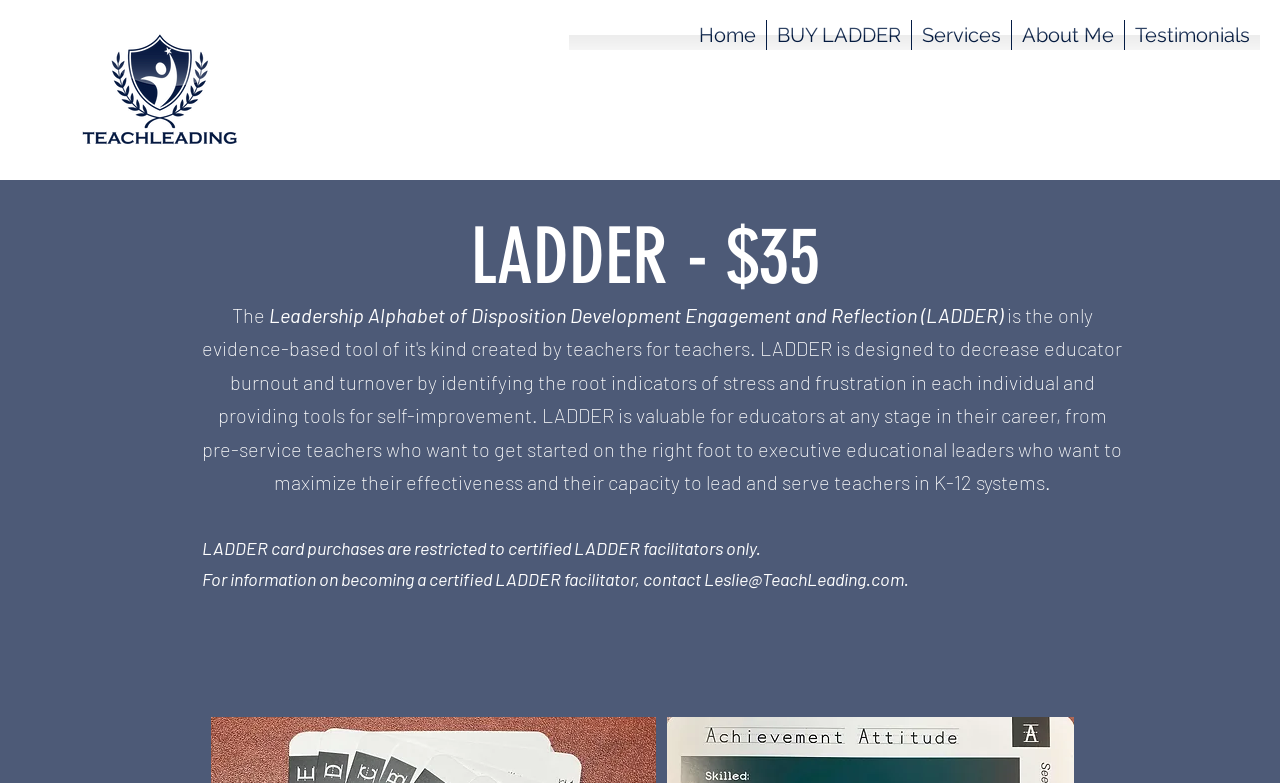Please predict the bounding box coordinates (top-left x, top-left y, bottom-right x, bottom-right y) for the UI element in the screenshot that fits the description: Leslie@TeachLeading.com

[0.55, 0.726, 0.706, 0.754]